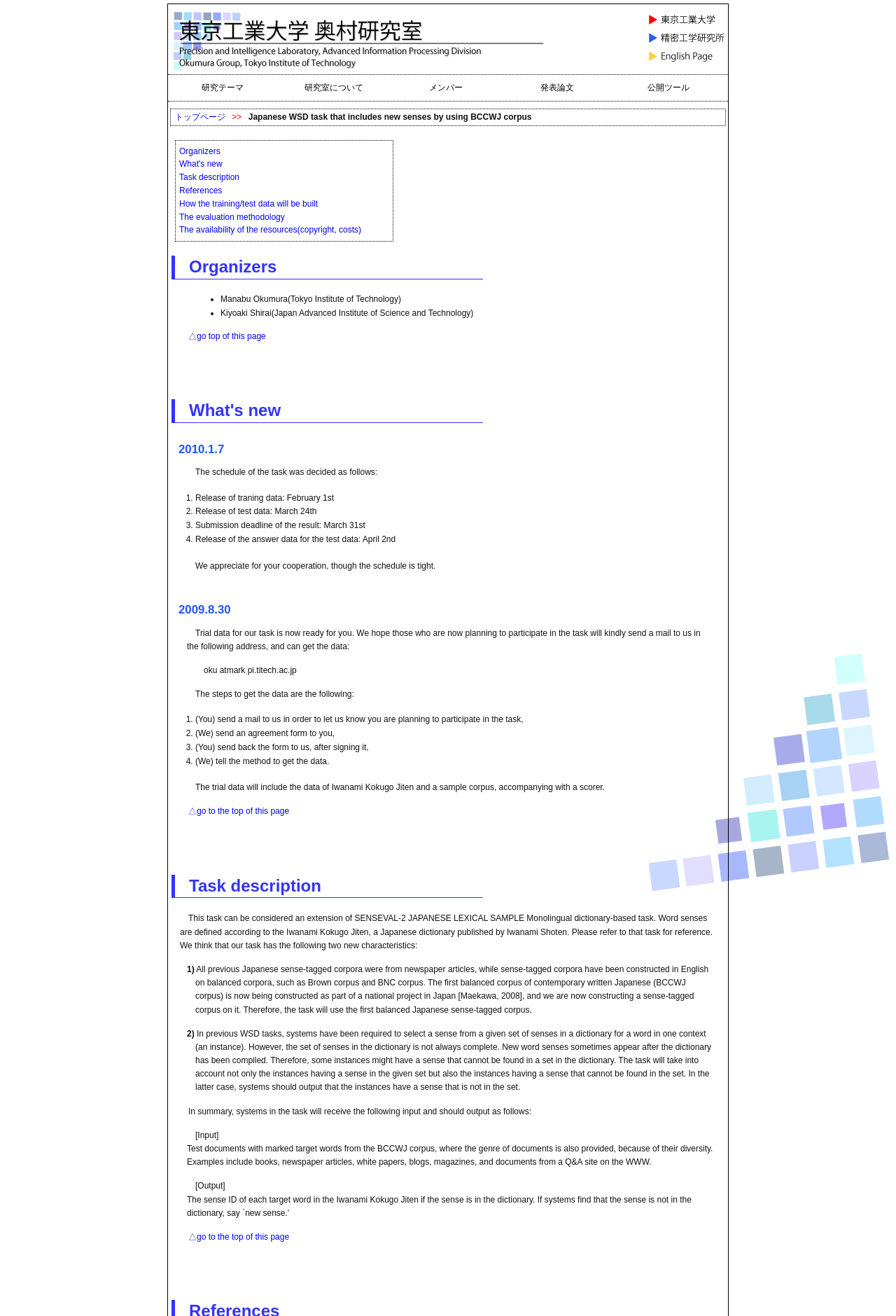Please identify the bounding box coordinates of the element I should click to complete this instruction: 'go to top of this page'. The coordinates should be given as four float numbers between 0 and 1, like this: [left, top, right, bottom].

[0.21, 0.251, 0.297, 0.259]